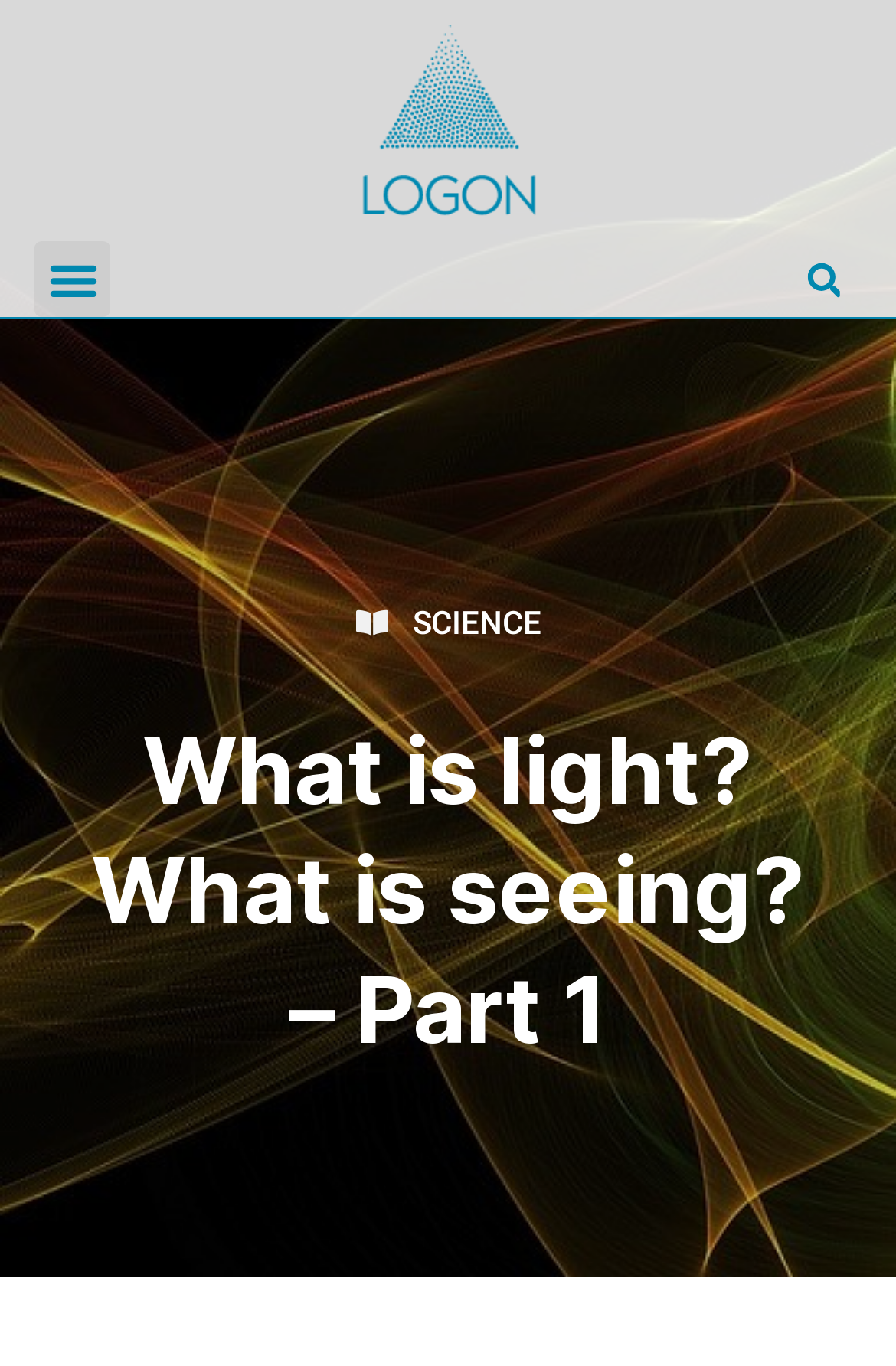Using the information in the image, give a comprehensive answer to the question: 
How many elements are there in the top navigation bar?

I can see a link, an image, and a button labeled 'Menu Toggle' in the top navigation bar. These are the only elements present in this section of the webpage.